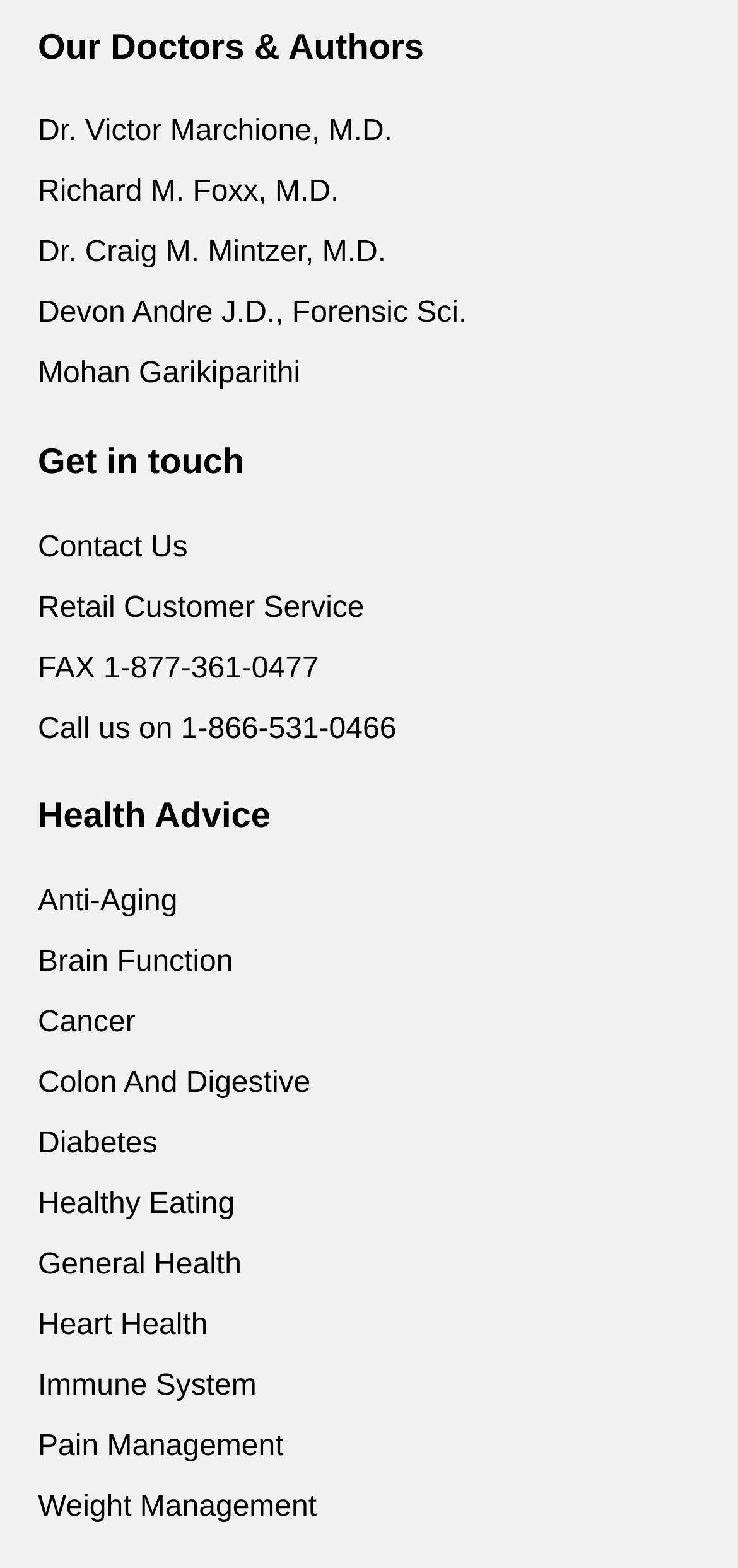Use the information in the screenshot to answer the question comprehensively: How many health topics are there?

I counted the number of links under the 'Health Advice' heading, which are Anti-Aging, Brain Function, Cancer, Colon And Digestive, Diabetes, Healthy Eating, General Health, Heart Health, Immune System, Pain Management, and Weight Management.